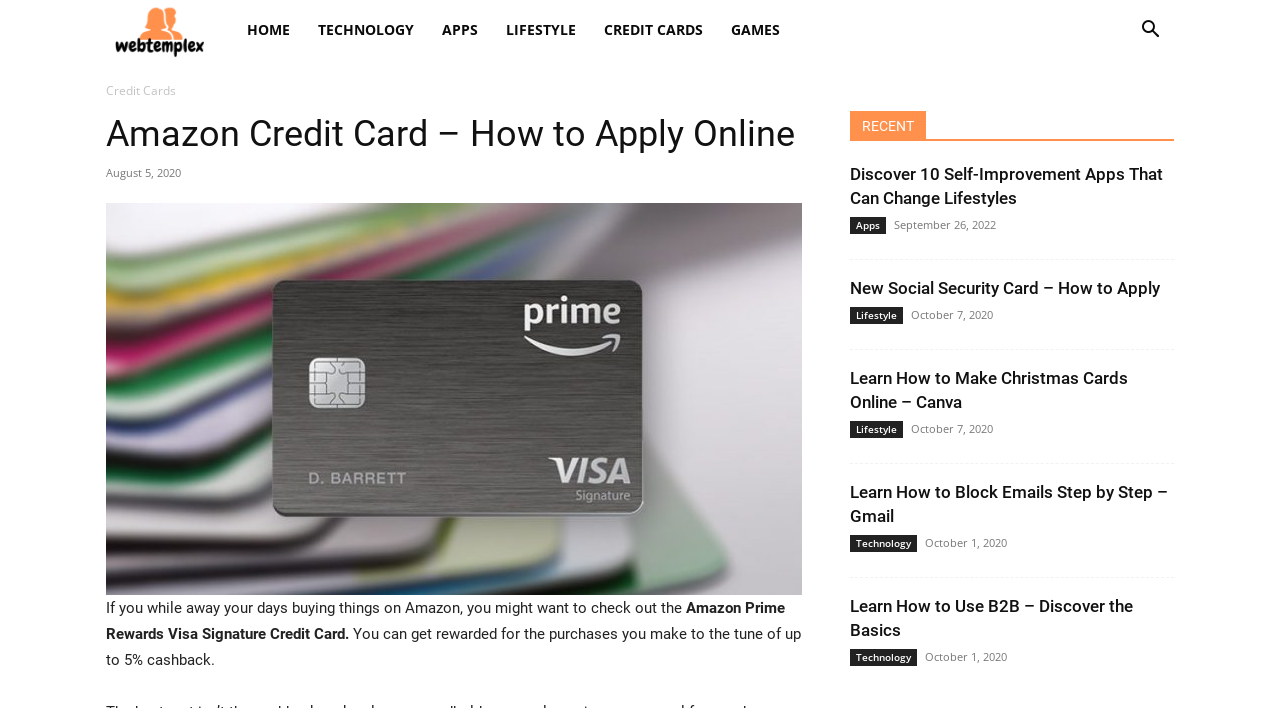What is the maximum cashback percentage?
Based on the visual details in the image, please answer the question thoroughly.

According to the webpage, users can get rewarded for their purchases with up to 5% cashback, indicating that the maximum cashback percentage is 5%.